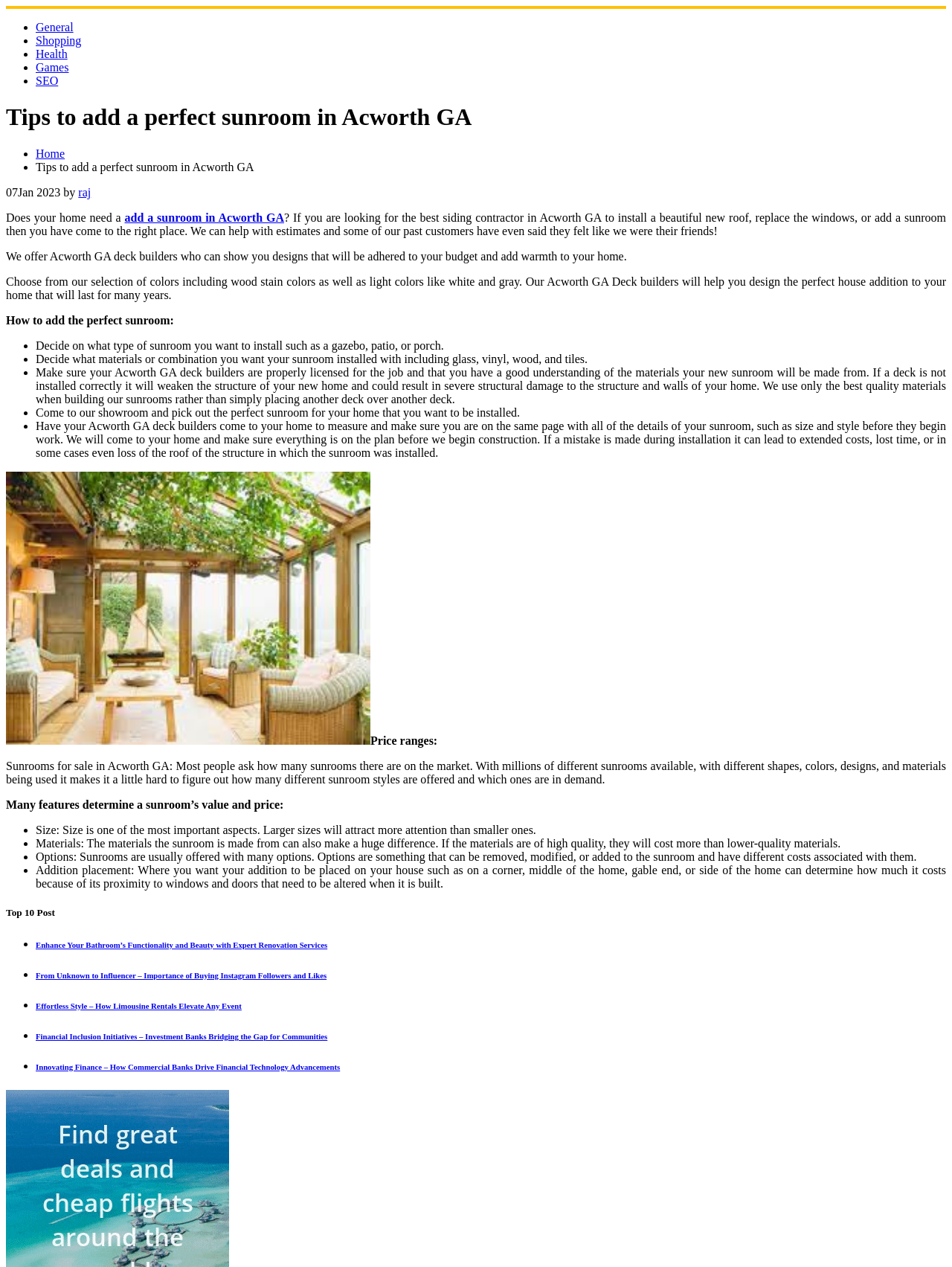Highlight the bounding box coordinates of the element that should be clicked to carry out the following instruction: "View the image 'Add a sunroom'". The coordinates must be given as four float numbers ranging from 0 to 1, i.e., [left, top, right, bottom].

[0.006, 0.372, 0.389, 0.588]